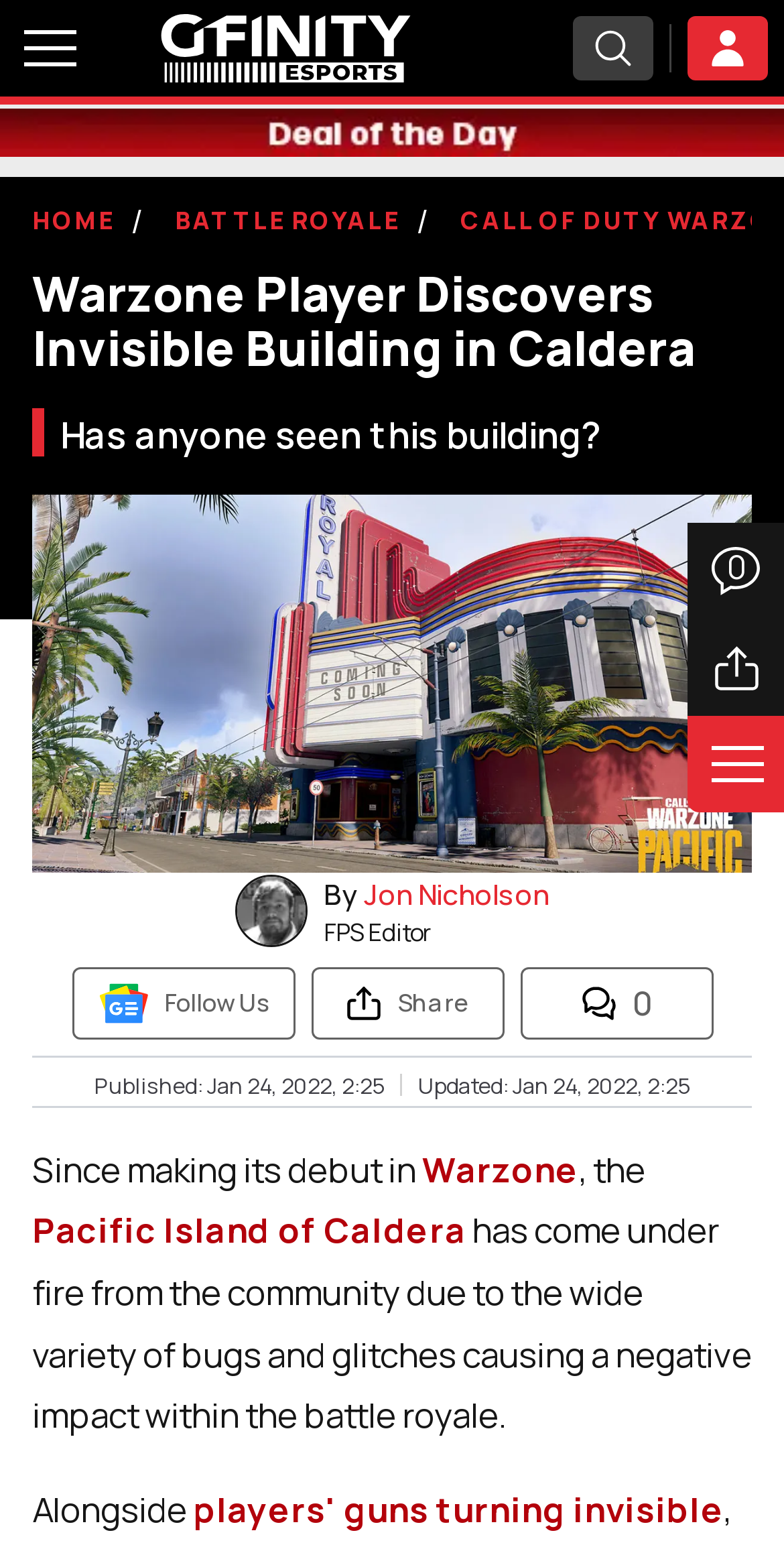Please specify the bounding box coordinates for the clickable region that will help you carry out the instruction: "Click the toggle menu button".

[0.0, 0.0, 0.123, 0.062]